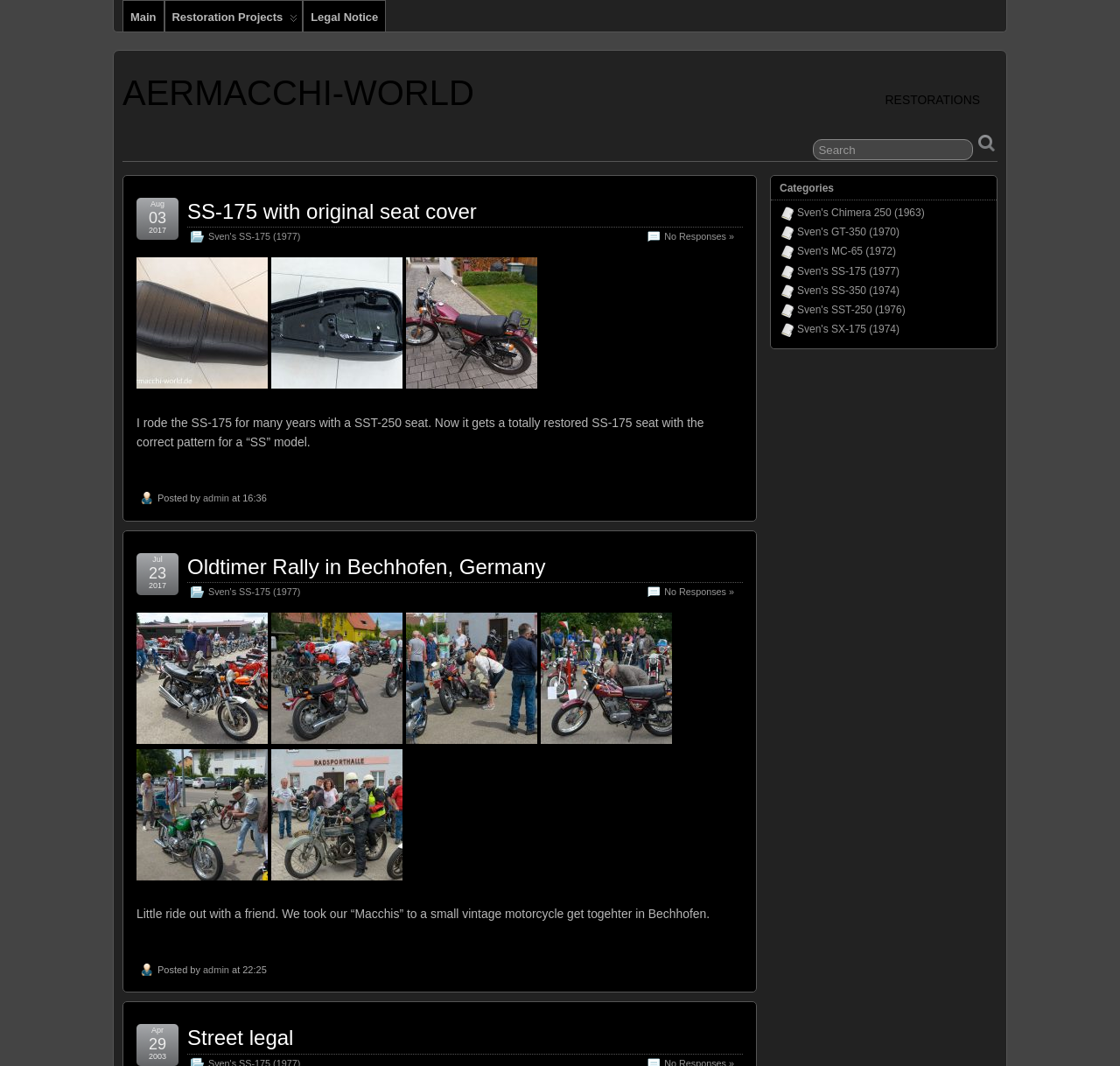Highlight the bounding box of the UI element that corresponds to this description: "SS-175 with original seat cover".

[0.167, 0.187, 0.426, 0.209]